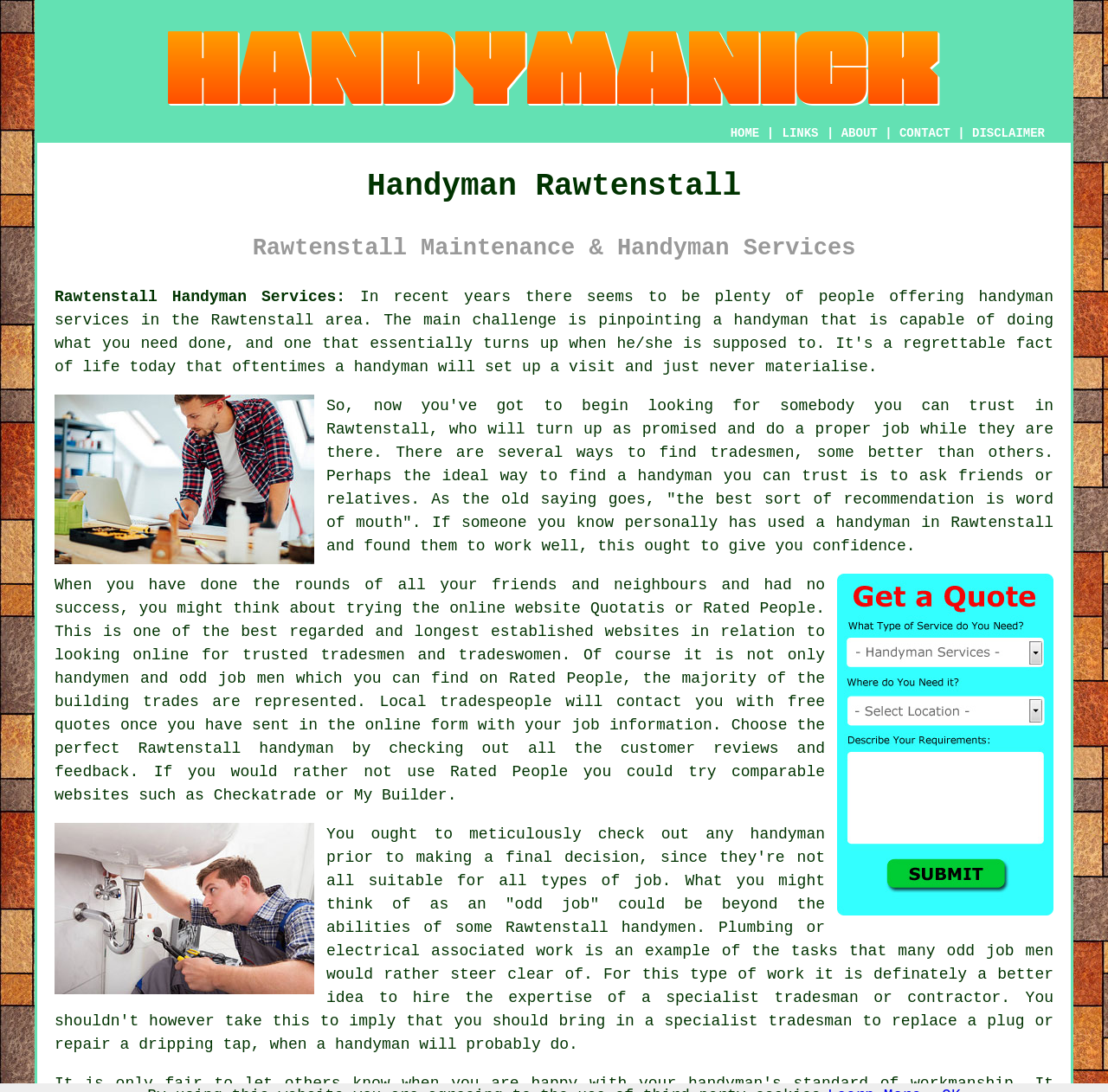How can you find a trusted handyman in Rawtenstall?
Refer to the image and provide a one-word or short phrase answer.

Ask friends or relatives